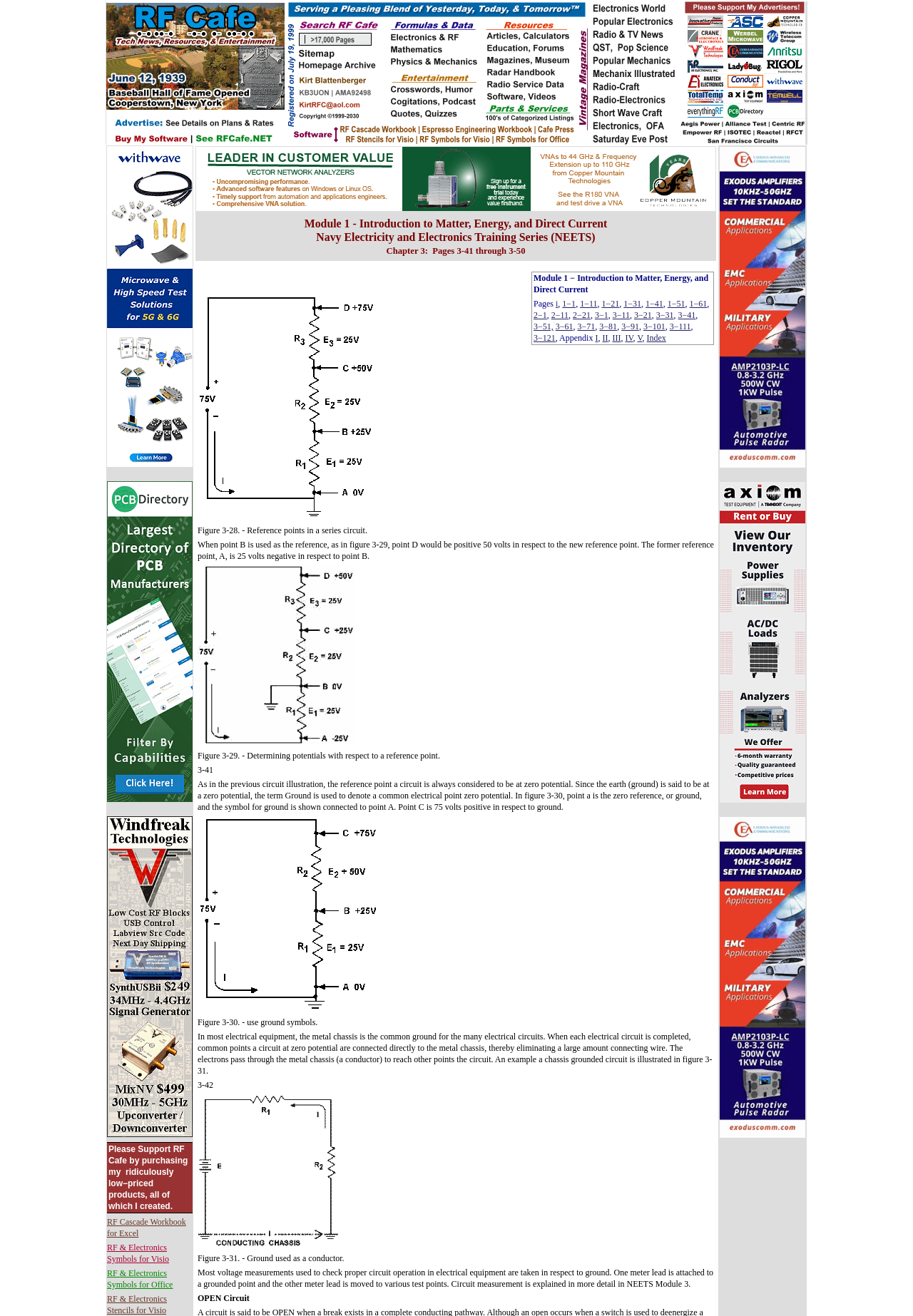Highlight the bounding box coordinates of the region I should click on to meet the following instruction: "Click the link to Exodus Advanced Communications Best in Class RF Amplifier SSPAs".

[0.788, 0.349, 0.882, 0.357]